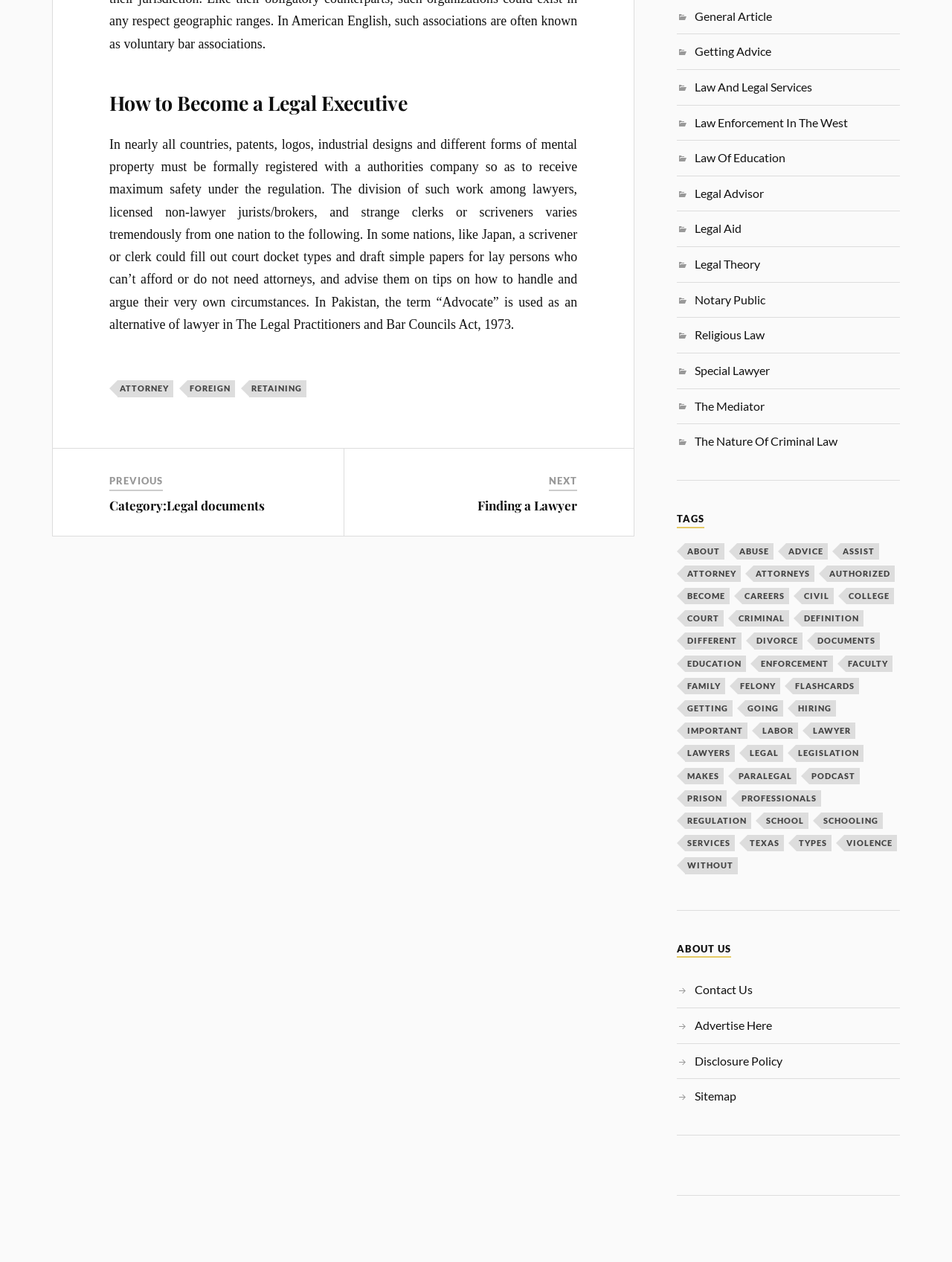Please locate the clickable area by providing the bounding box coordinates to follow this instruction: "Click on 'TAGS'".

[0.711, 0.407, 0.74, 0.418]